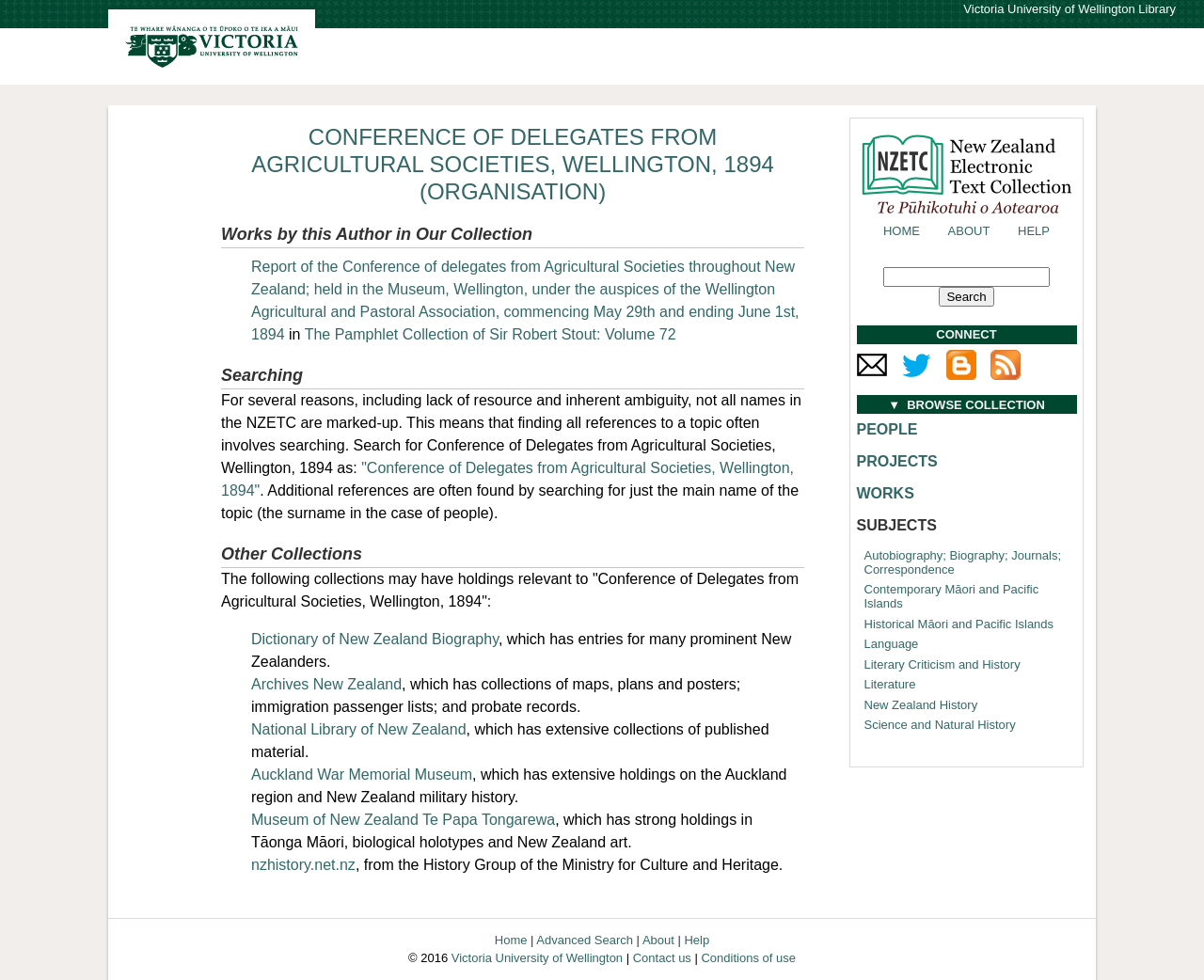What is the name of the text collection?
Examine the image and give a concise answer in one word or a short phrase.

New Zealand Electronic Text Collection